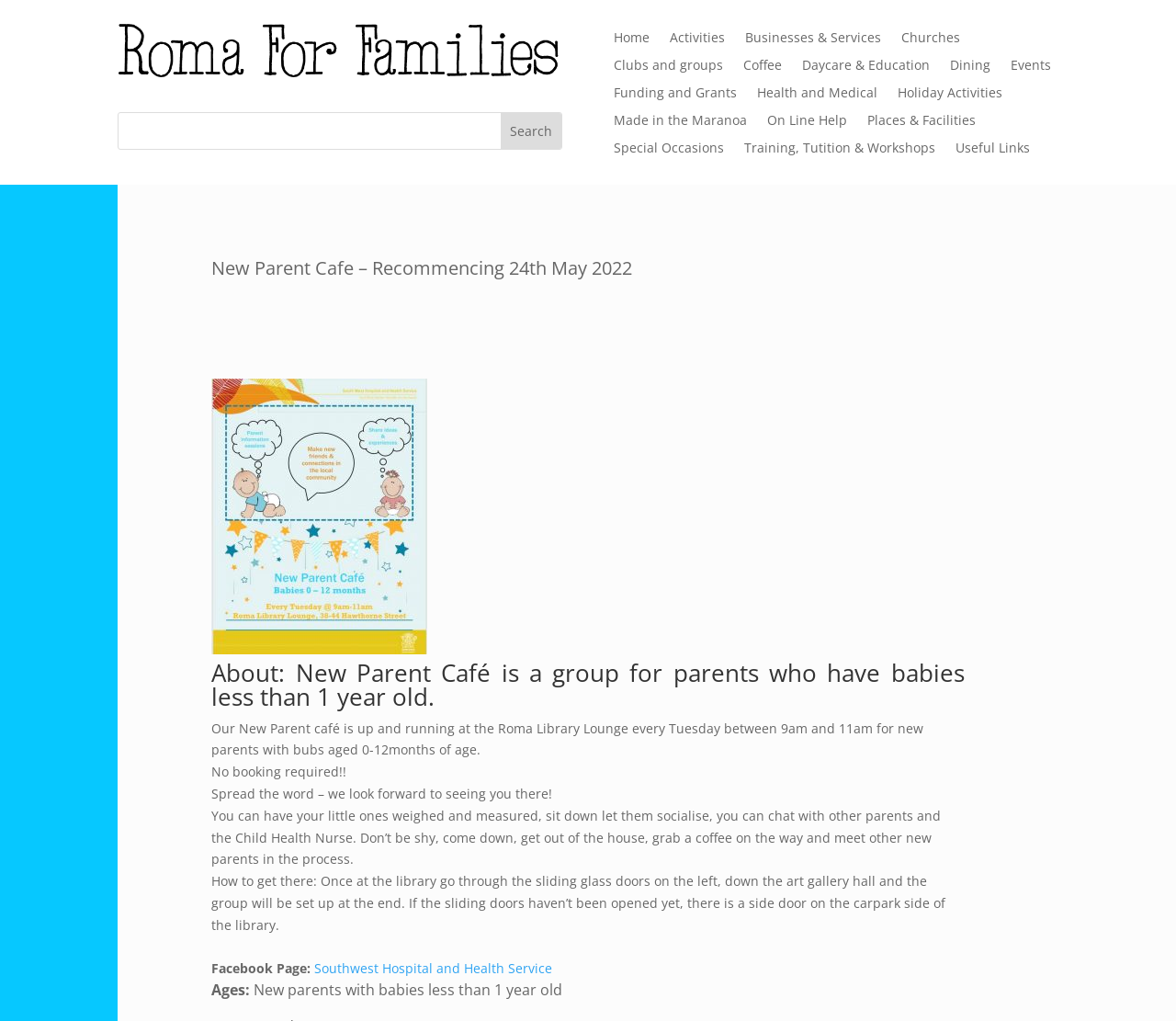Please find the bounding box coordinates of the element that must be clicked to perform the given instruction: "Search for something". The coordinates should be four float numbers from 0 to 1, i.e., [left, top, right, bottom].

[0.101, 0.11, 0.477, 0.146]